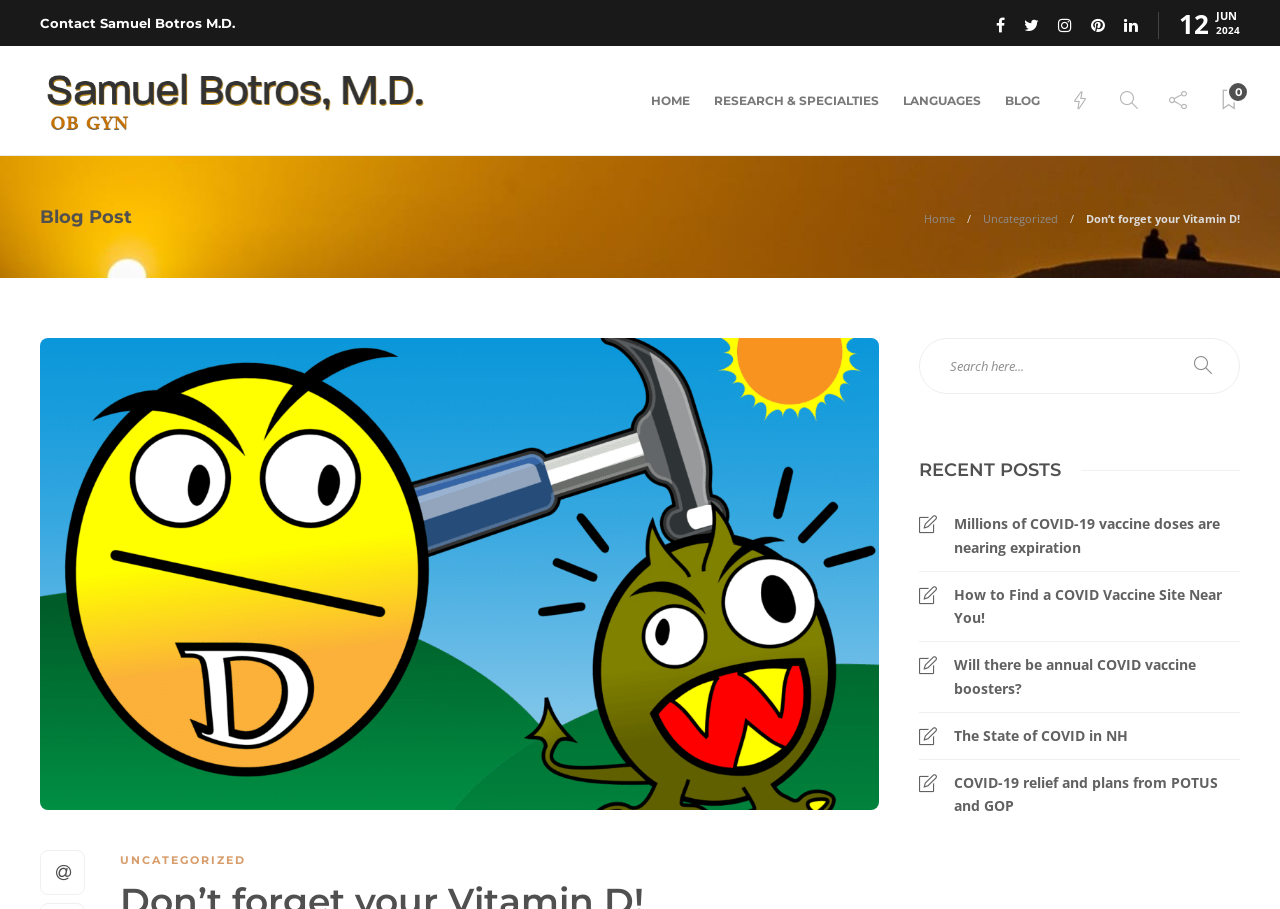Give a succinct answer to this question in a single word or phrase: 
What is the search box located?

Bottom-left corner